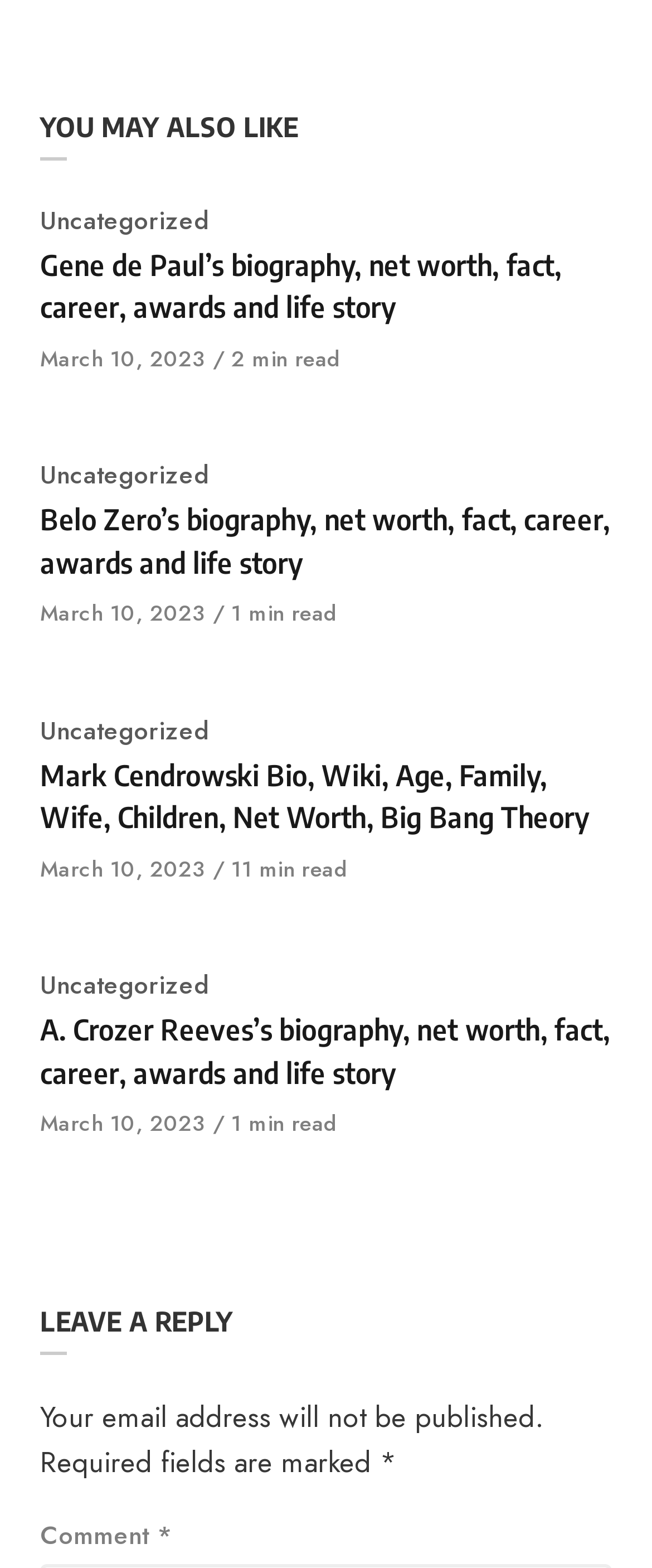Please provide a one-word or phrase answer to the question: 
What is the publication date of the second article?

March 10, 2023